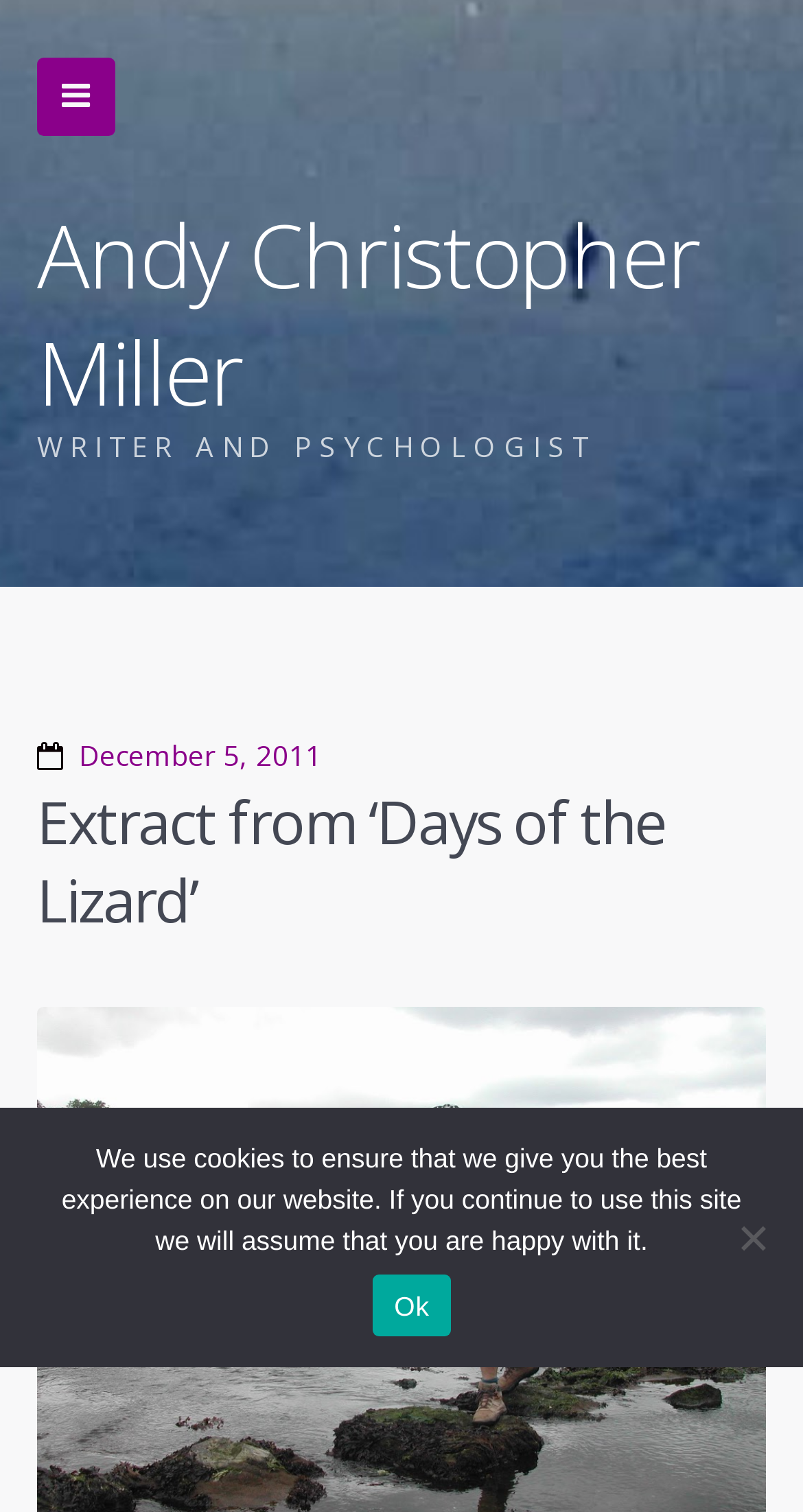What is the profession of Andy Christopher Miller?
Please answer the question with as much detail as possible using the screenshot.

By looking at the webpage, we can see a heading element that contains the text 'Andy Christopher Miller WRITER AND PSYCHOLOGIST'. From this, we can infer that Andy Christopher Miller is a writer and psychologist.